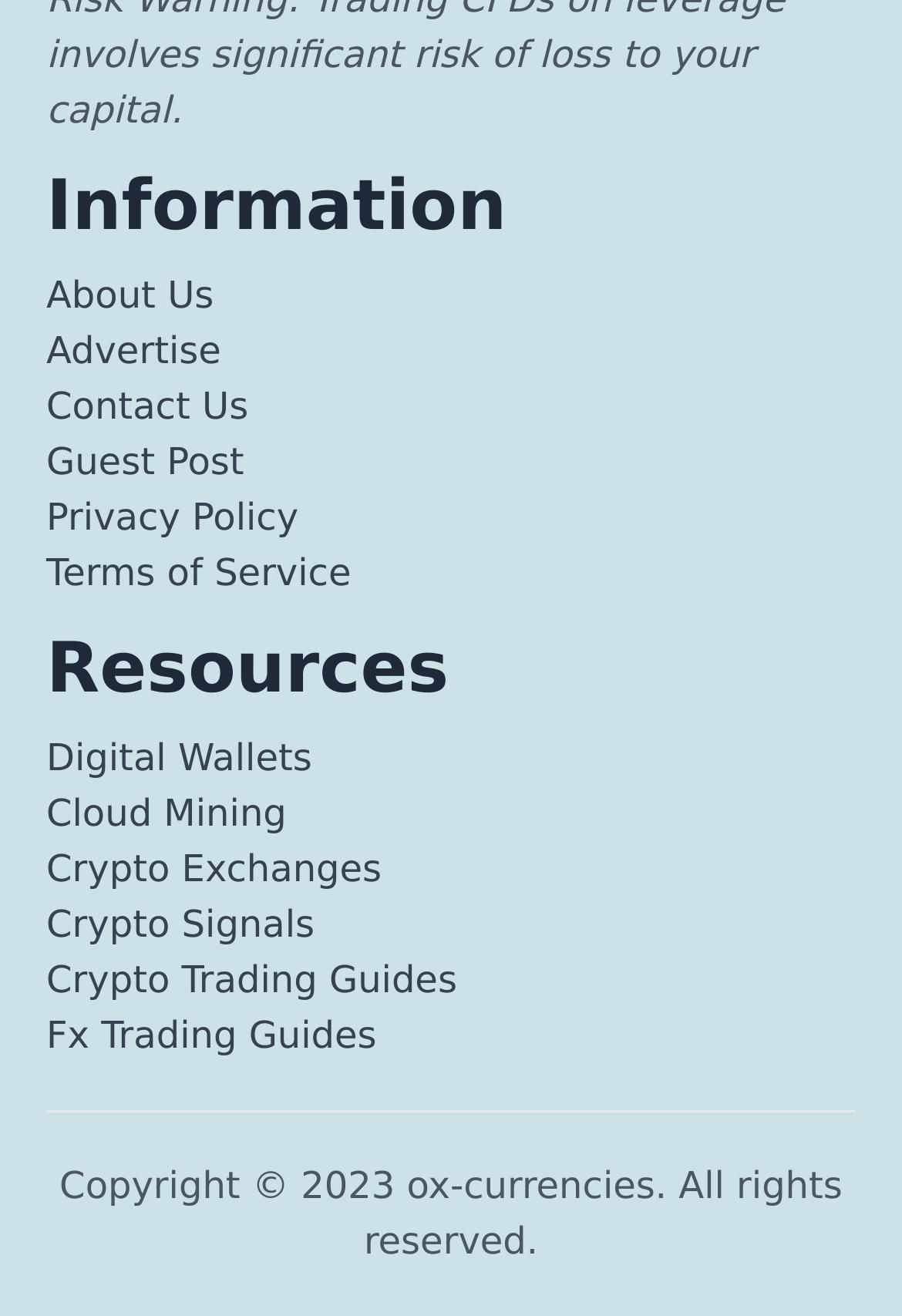Respond with a single word or phrase to the following question:
What is the orientation of the separator?

horizontal